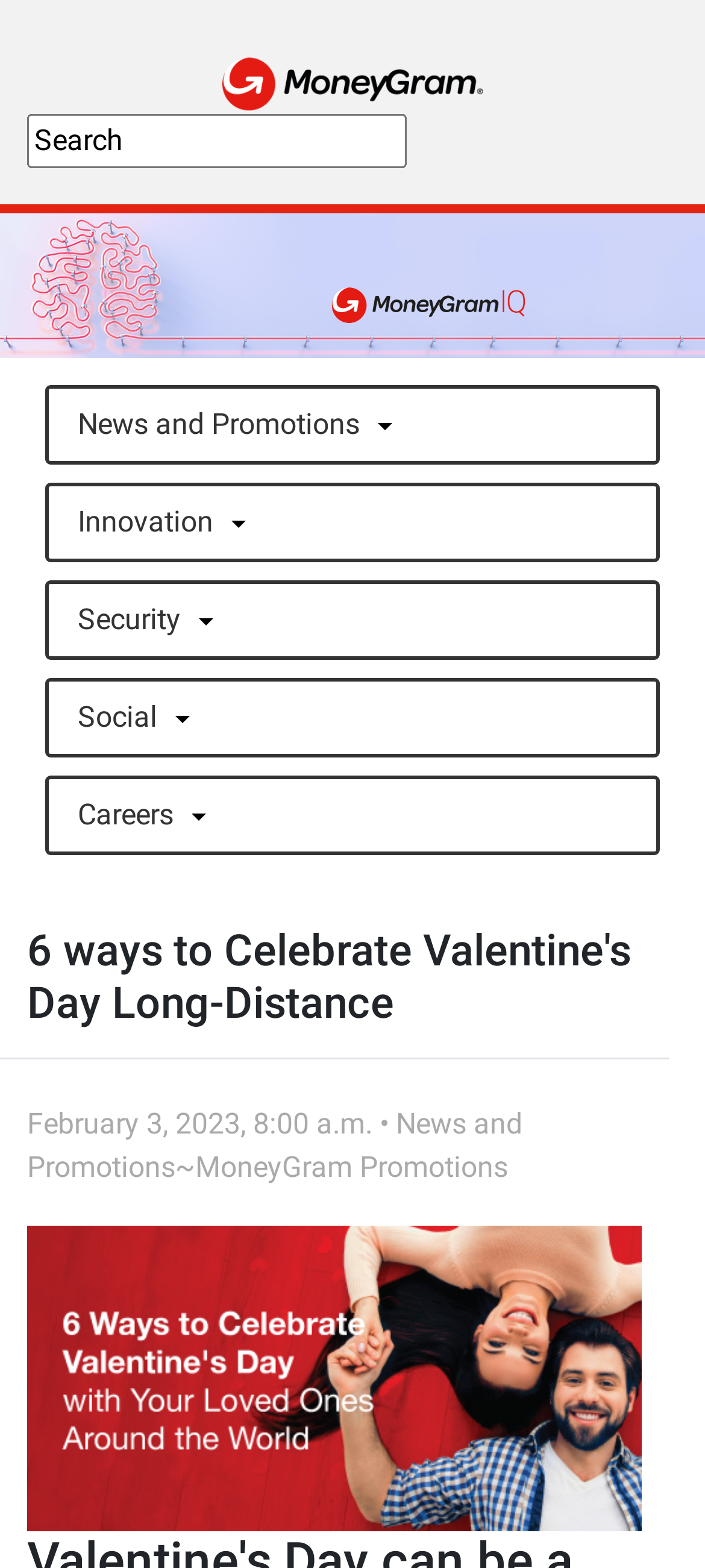What is the date of the news article?
Can you provide a detailed and comprehensive answer to the question?

The date of the news article is mentioned in the StaticText element with the text 'February 3, 2023, 8:00 a.m. • News and Promotions~MoneyGram Promotions'.